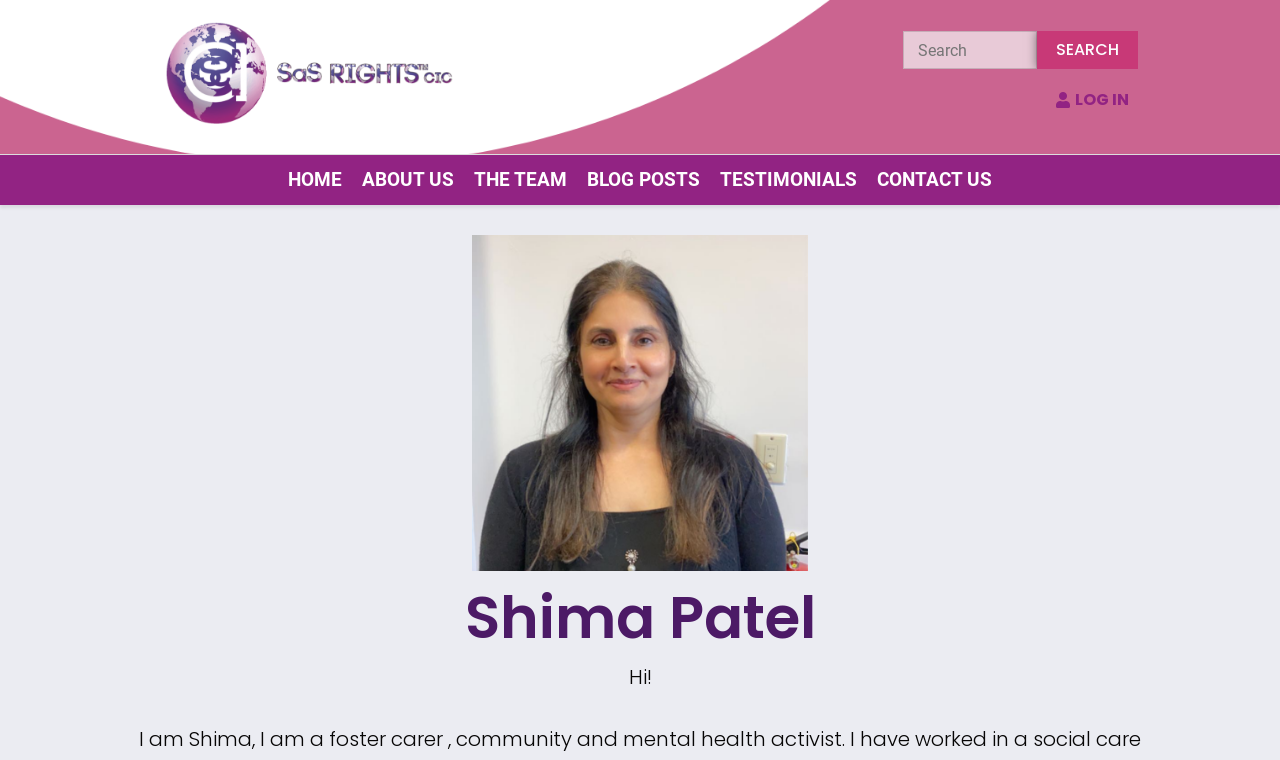Please determine the bounding box coordinates of the clickable area required to carry out the following instruction: "search for something". The coordinates must be four float numbers between 0 and 1, represented as [left, top, right, bottom].

[0.705, 0.041, 0.81, 0.091]